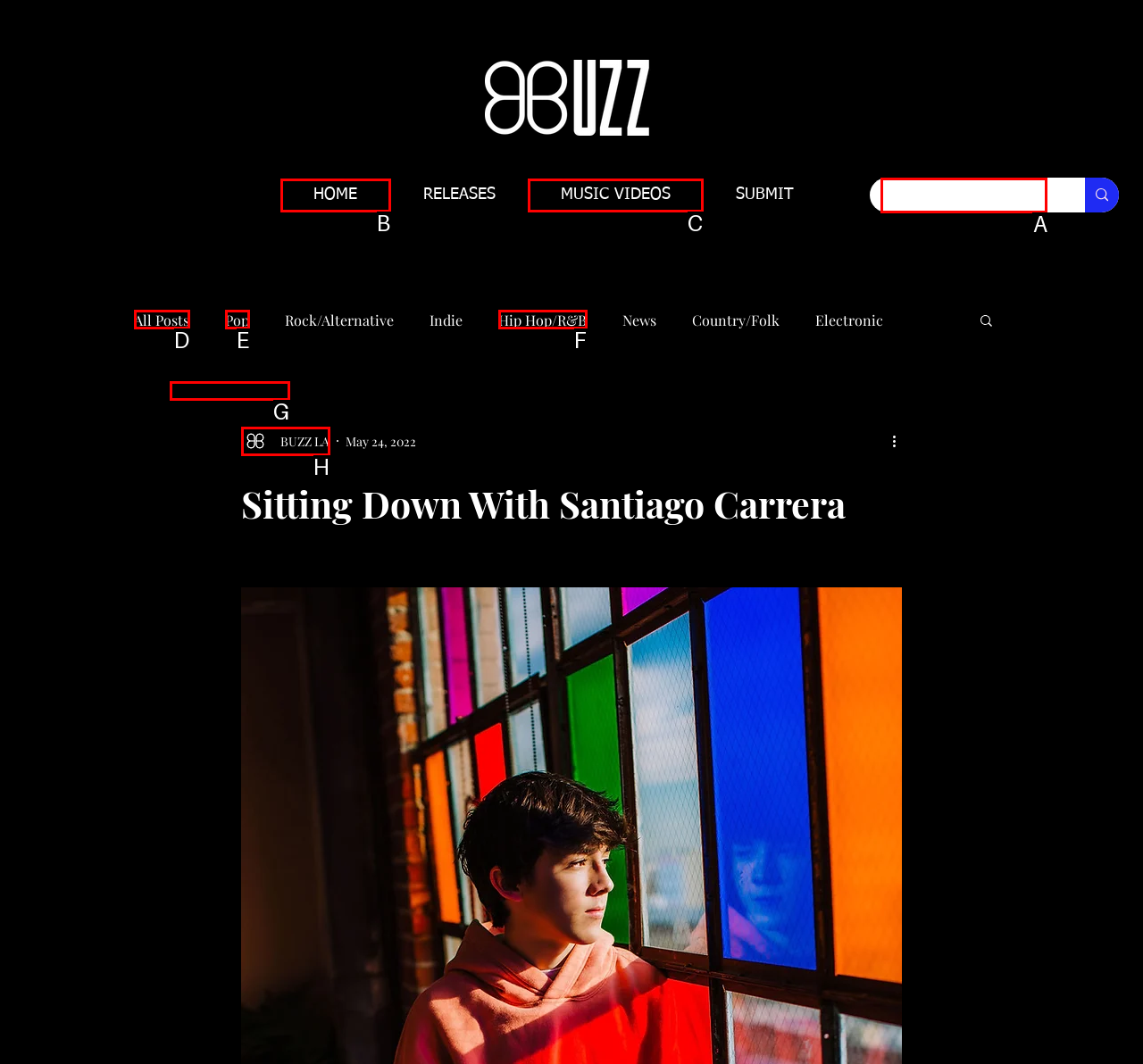Select the letter that corresponds to this element description: BUZZ LA
Answer with the letter of the correct option directly.

H